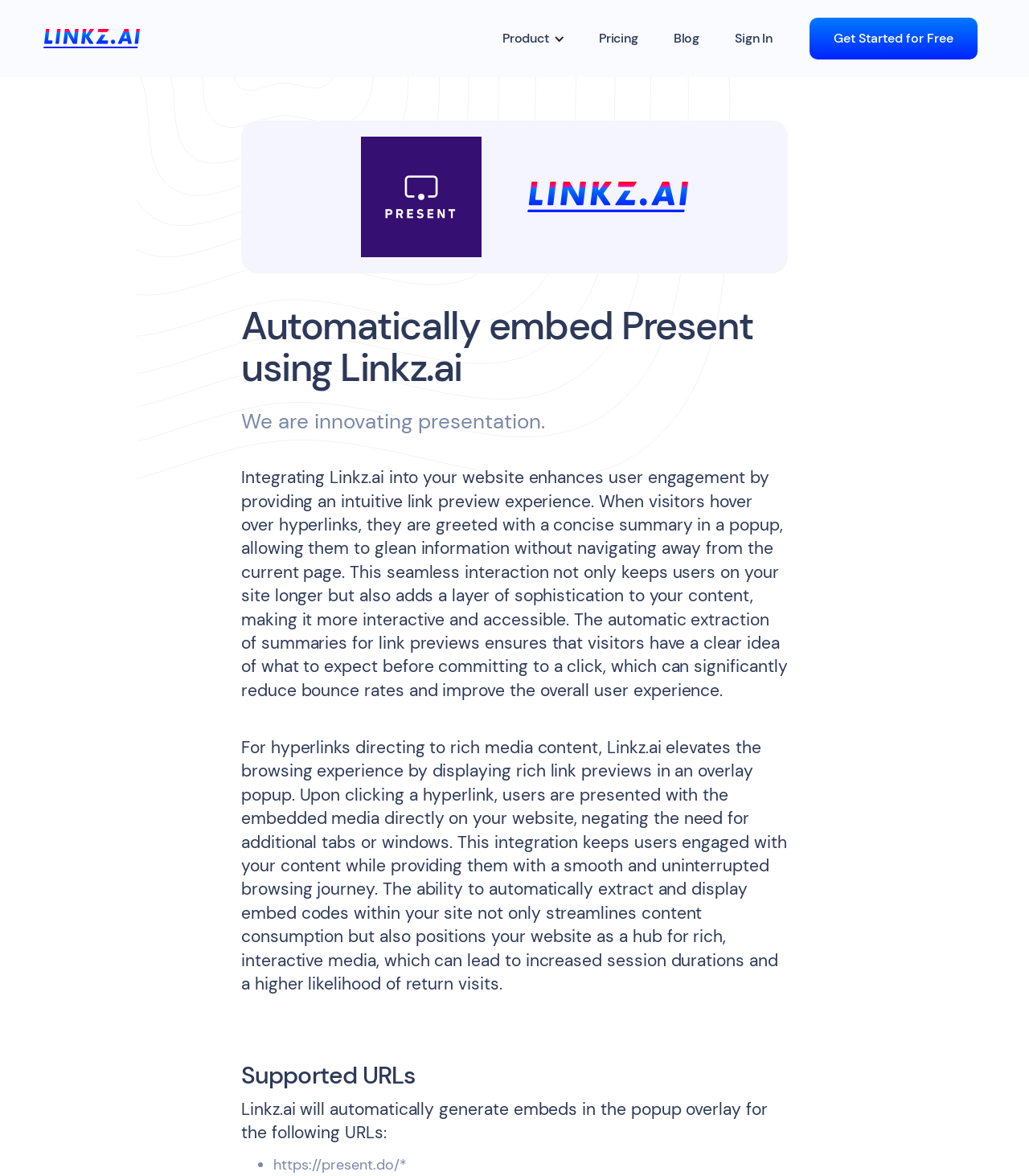Determine the bounding box of the UI component based on this description: "Get Started for Free". The bounding box coordinates should be four float values between 0 and 1, i.e., [left, top, right, bottom].

[0.787, 0.015, 0.95, 0.051]